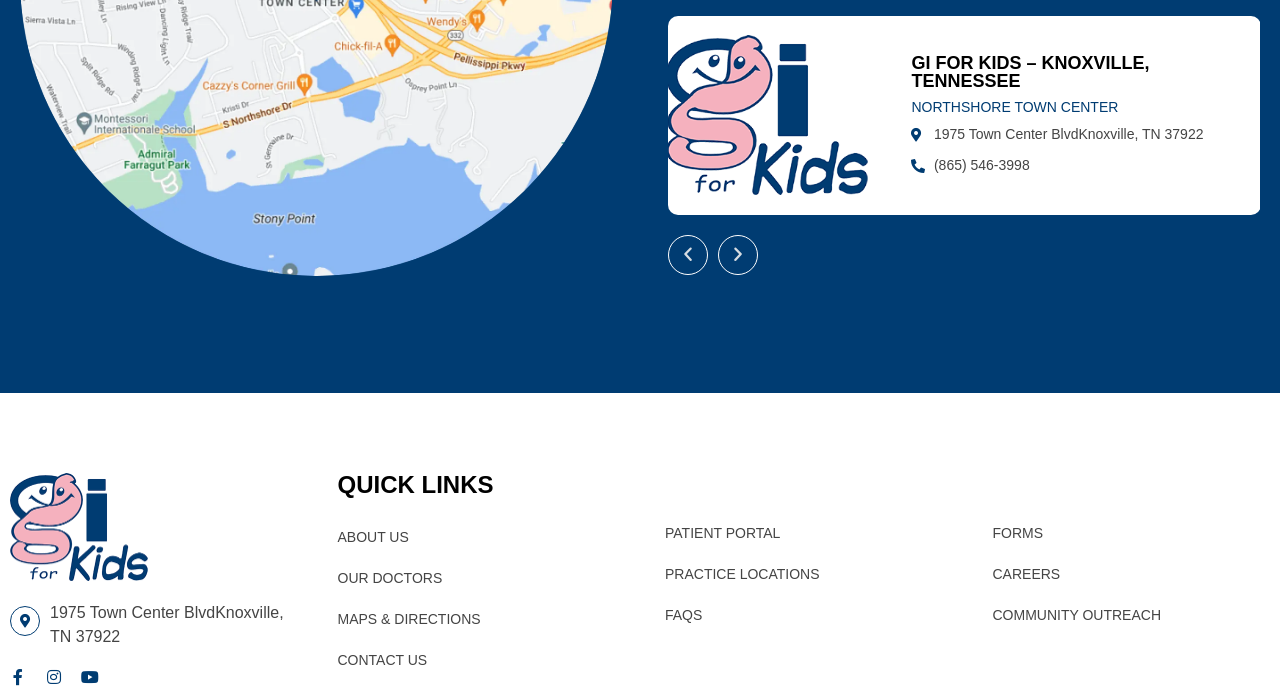Based on what you see in the screenshot, provide a thorough answer to this question: How many quick links are available?

I counted the number of quick links by looking at the links under the heading 'QUICK LINKS', which are ABOUT US, OUR DOCTORS, MAPS & DIRECTIONS, CONTACT US, PATIENT PORTAL, PRACTICE LOCATIONS, FAQS, and FORMS.